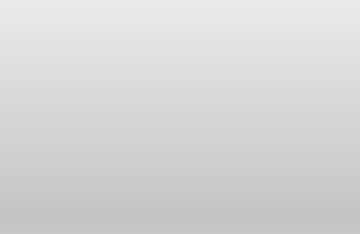Please provide a comprehensive response to the question based on the details in the image: What type of coating is being applied?

The caption specifically mentions that the image depicts the application of spray polyurethane roof coating, which is a crucial aspect of the company's commitment to high-quality roofing services.